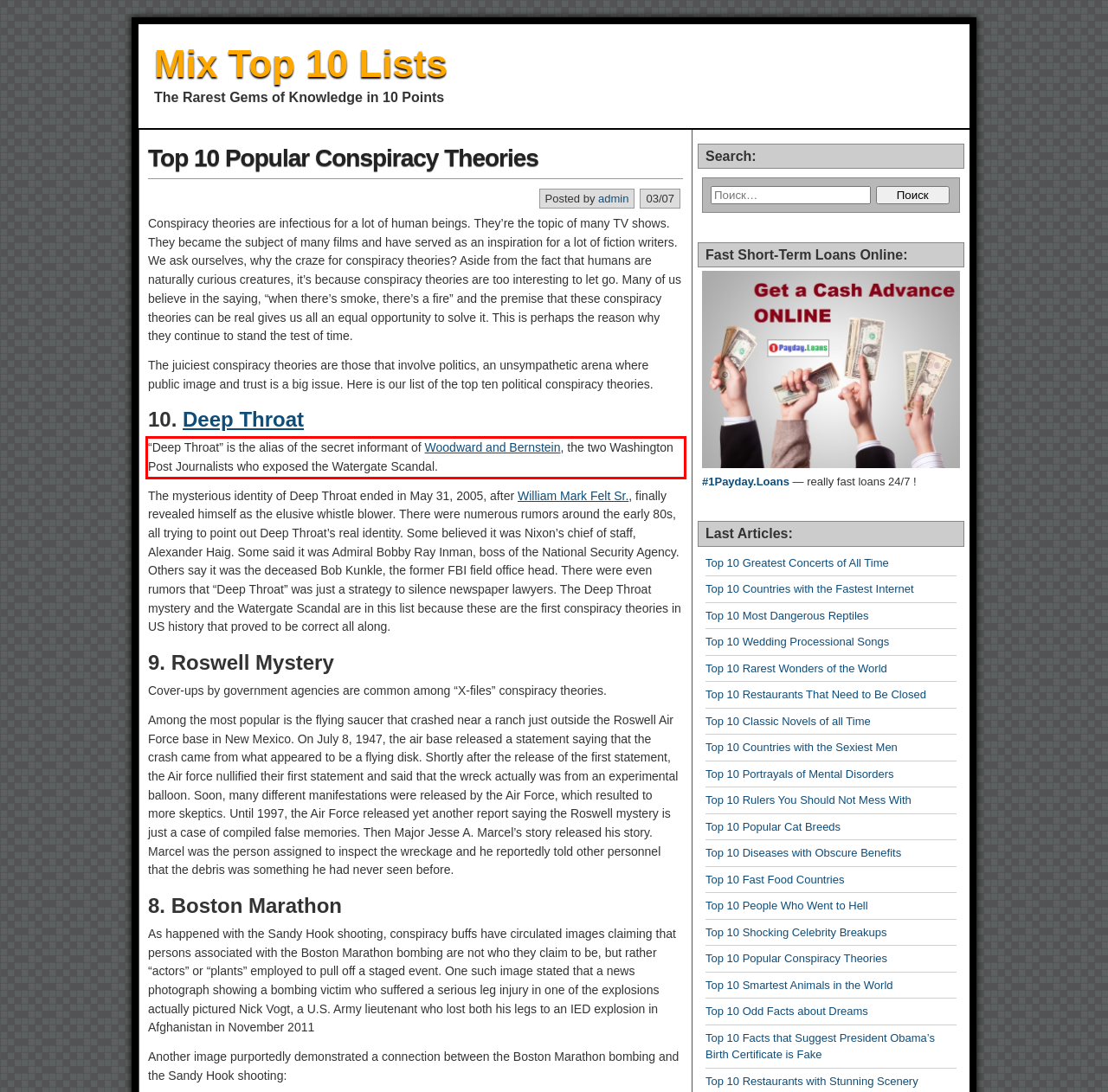The screenshot provided shows a webpage with a red bounding box. Apply OCR to the text within this red bounding box and provide the extracted content.

“Deep Throat” is the alias of the secret informant of Woodward and Bernstein, the two Washington Post Journalists who exposed the Watergate Scandal.